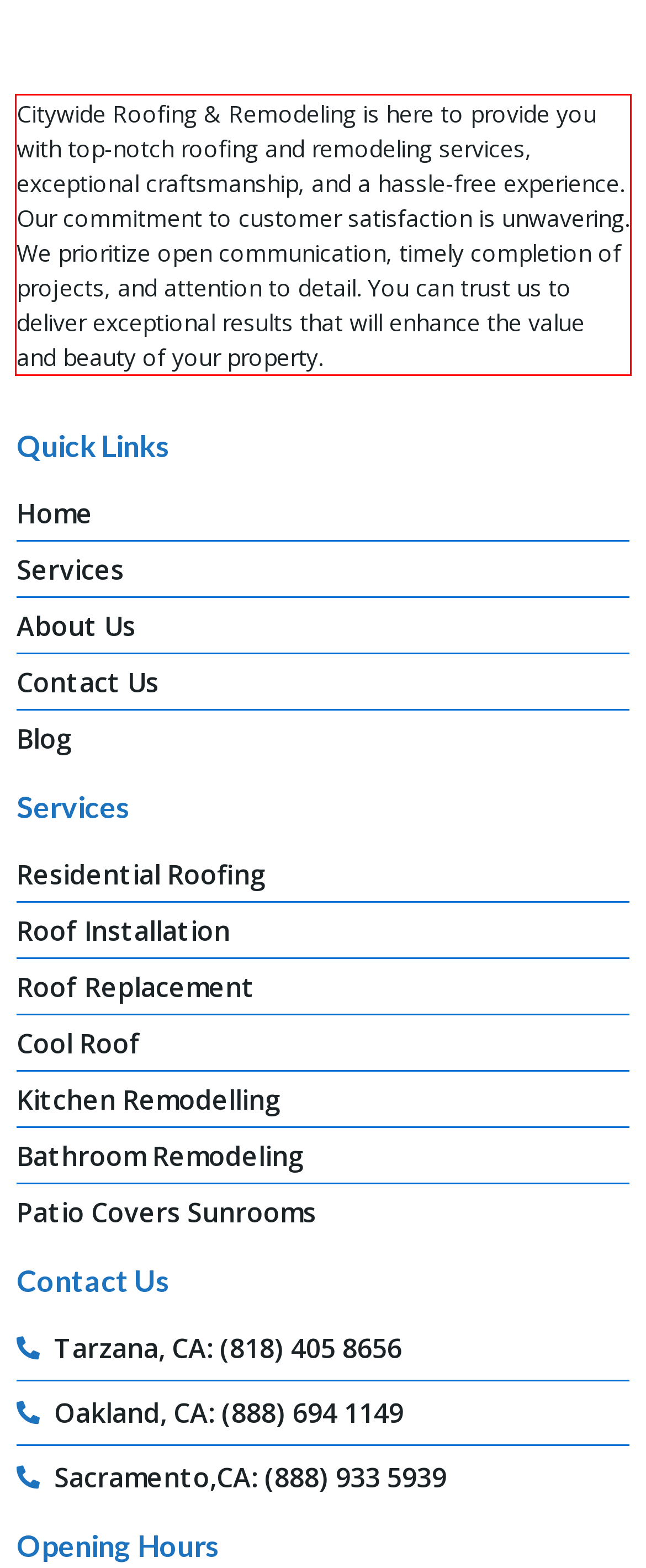There is a screenshot of a webpage with a red bounding box around a UI element. Please use OCR to extract the text within the red bounding box.

Citywide Roofing & Remodeling is here to provide you with top-notch roofing and remodeling services, exceptional craftsmanship, and a hassle-free experience. Our commitment to customer satisfaction is unwavering. We prioritize open communication, timely completion of projects, and attention to detail. You can trust us to deliver exceptional results that will enhance the value and beauty of your property.